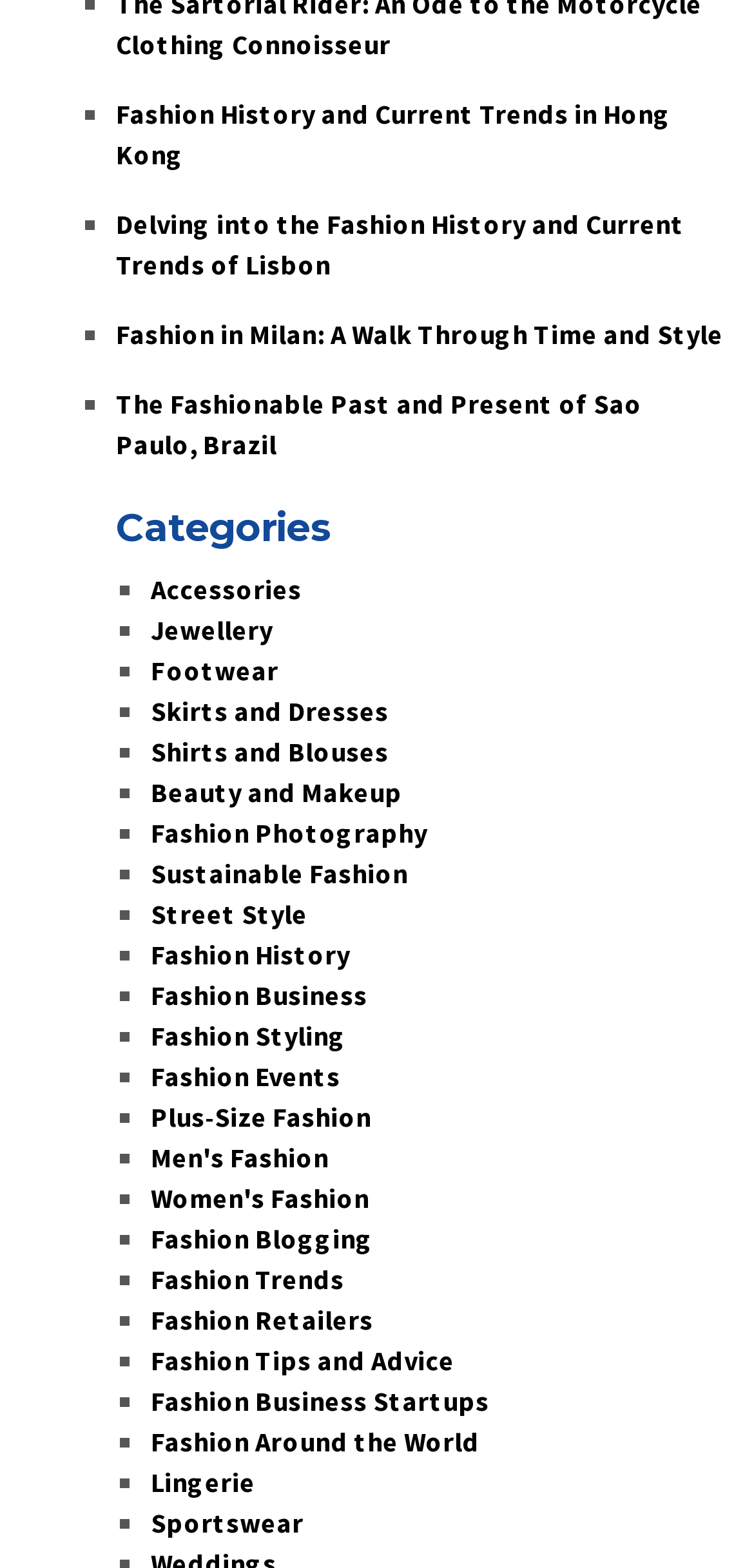Pinpoint the bounding box coordinates of the clickable area necessary to execute the following instruction: "Discover Fashion Around the World". The coordinates should be given as four float numbers between 0 and 1, namely [left, top, right, bottom].

[0.2, 0.908, 0.636, 0.93]